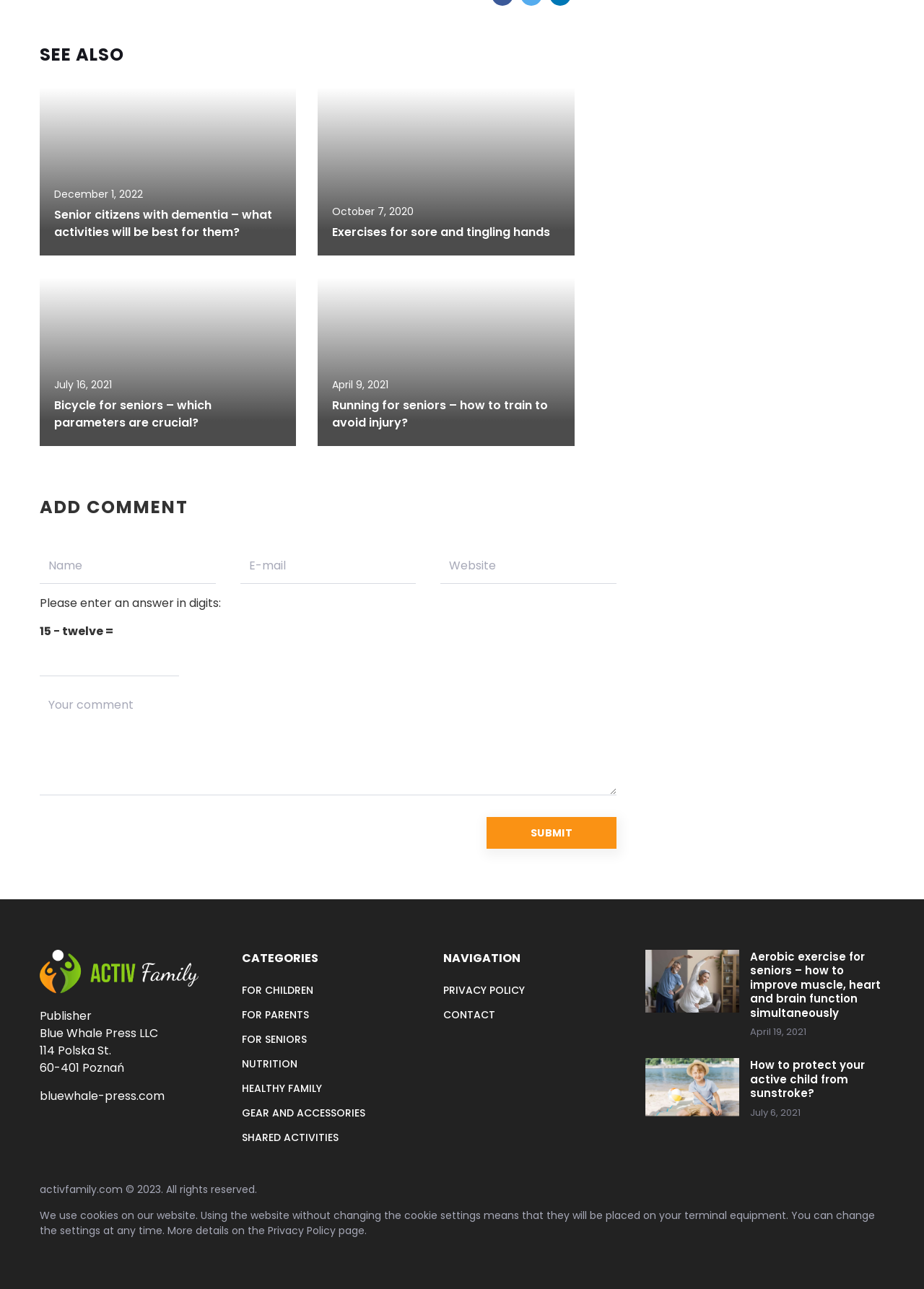From the element description: "name="comment" placeholder="Your comment"", extract the bounding box coordinates of the UI element. The coordinates should be expressed as four float numbers between 0 and 1, in the order [left, top, right, bottom].

[0.043, 0.533, 0.667, 0.617]